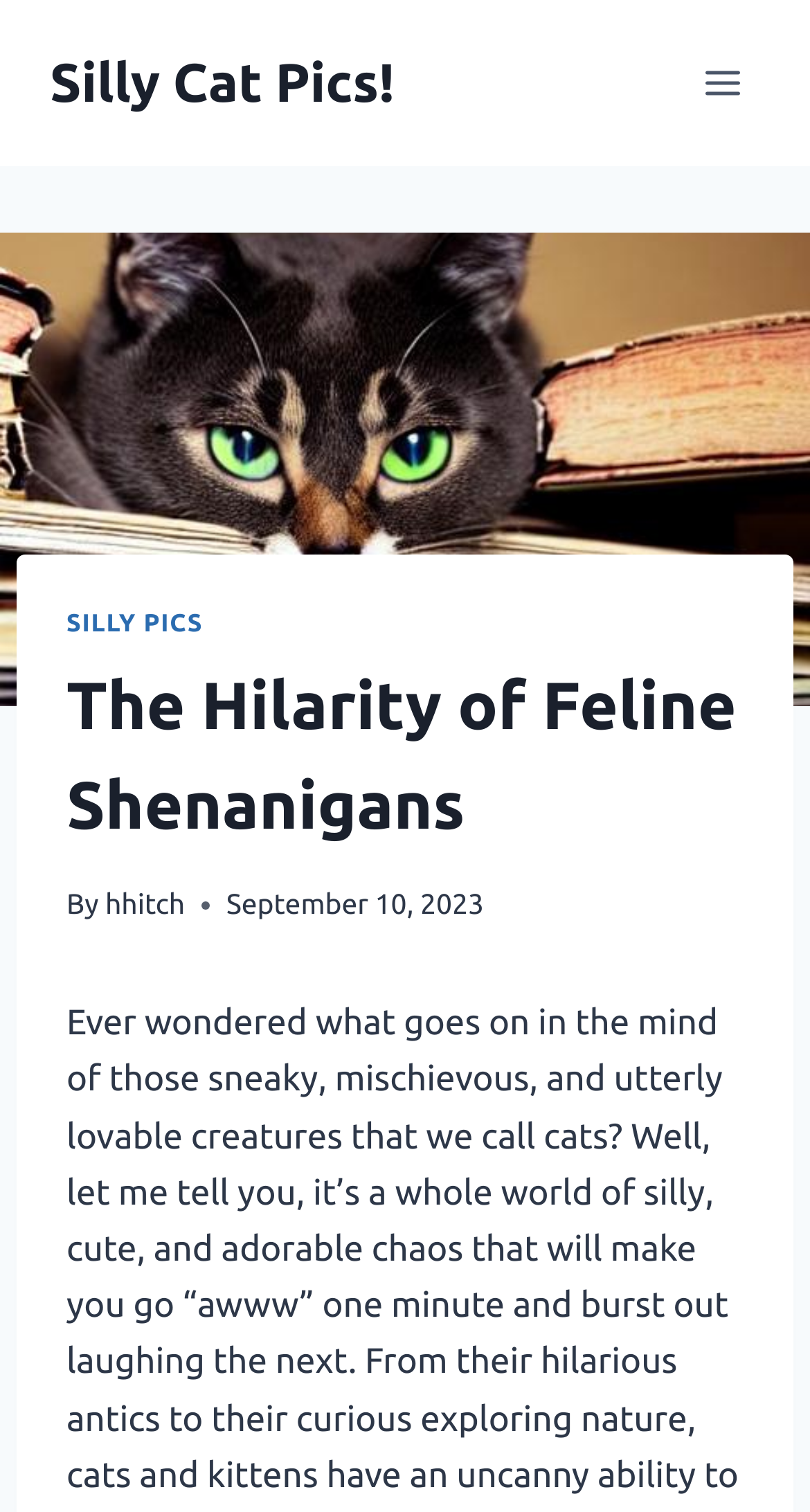What is the name of the author?
Based on the screenshot, give a detailed explanation to answer the question.

The author's name can be found in the header section of the webpage, where it is written 'By hhitch'.